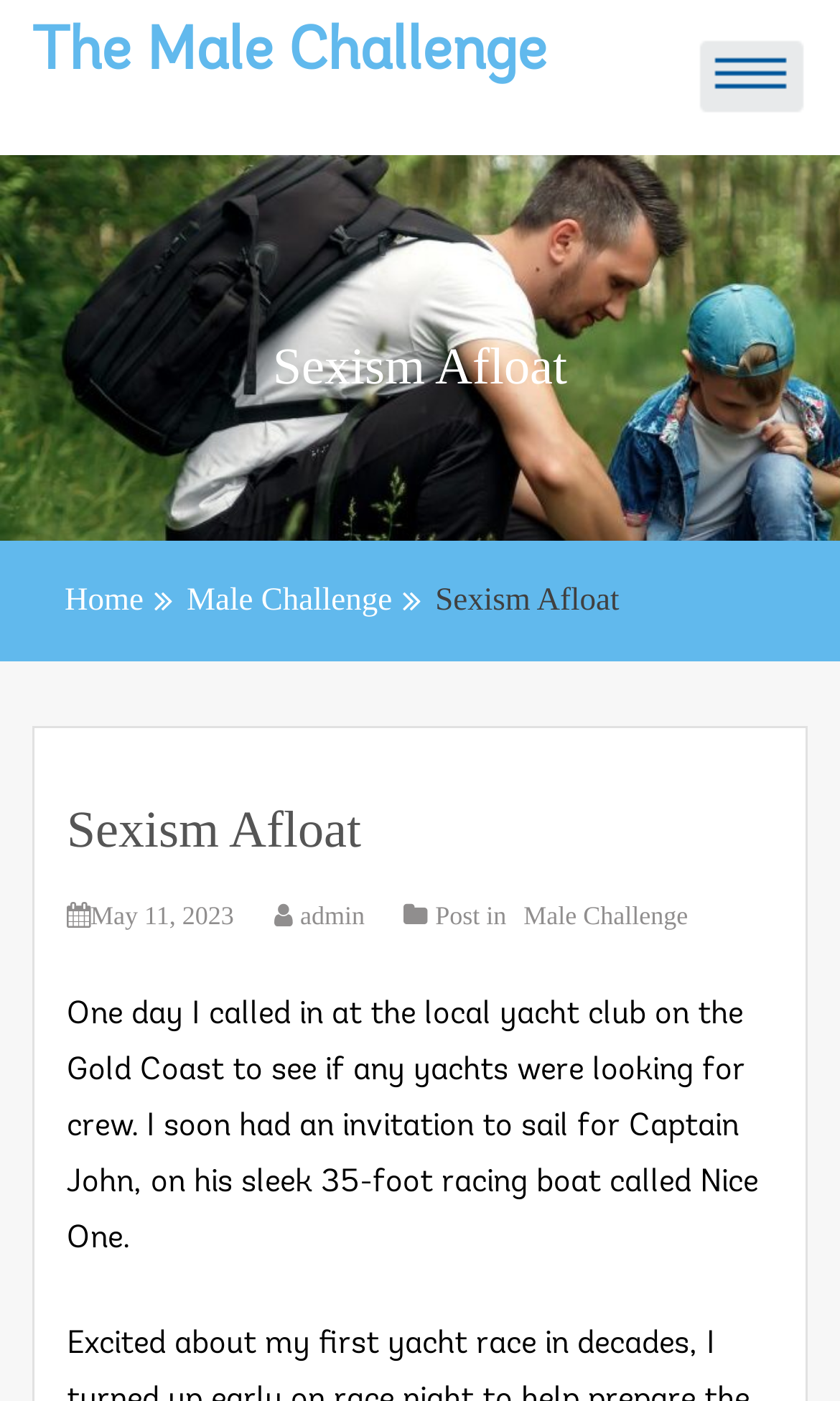Answer succinctly with a single word or phrase:
What is the date of the article?

May 11, 2023